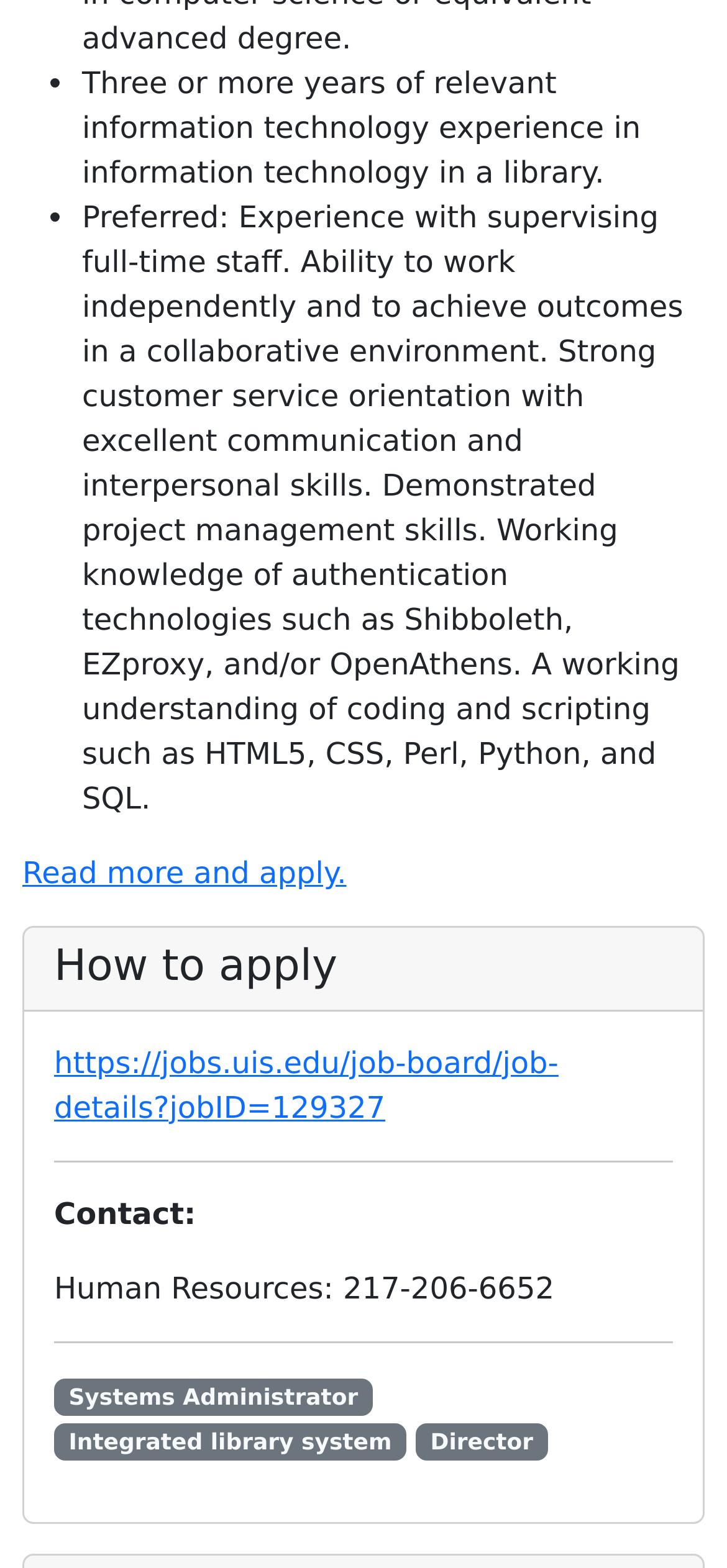What is the required experience for this job?
Using the image as a reference, answer the question in detail.

Based on the webpage, the required experience for this job is mentioned in the first bullet point, which states 'Three or more years of relevant information technology experience in information technology in a library.'